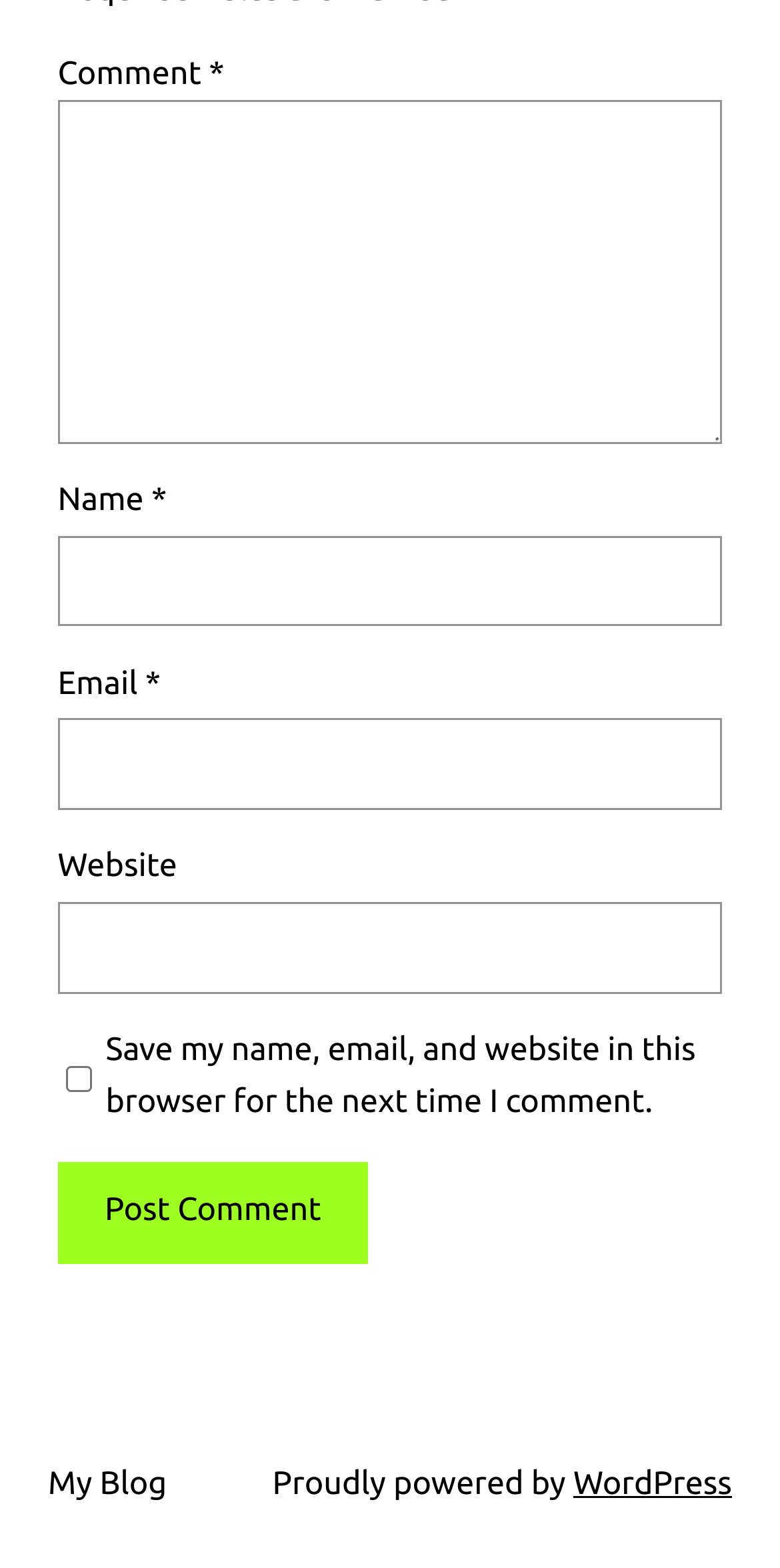Pinpoint the bounding box coordinates of the area that should be clicked to complete the following instruction: "Visit My Blog". The coordinates must be given as four float numbers between 0 and 1, i.e., [left, top, right, bottom].

[0.062, 0.935, 0.214, 0.958]